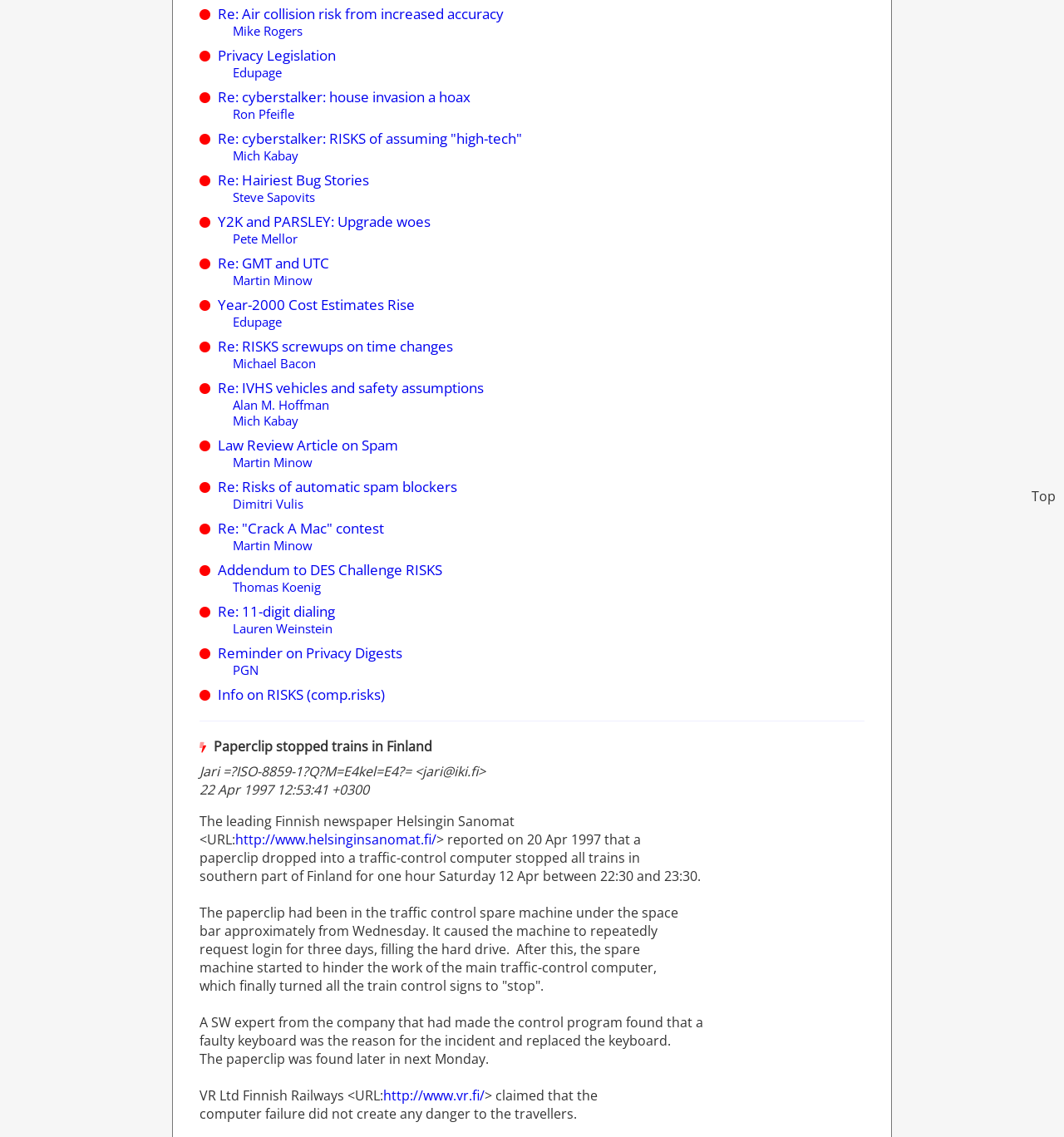Using the webpage screenshot, find the UI element described by Edupage. Provide the bounding box coordinates in the format (top-left x, top-left y, bottom-right x, bottom-right y), ensuring all values are floating point numbers between 0 and 1.

[0.219, 0.276, 0.265, 0.29]